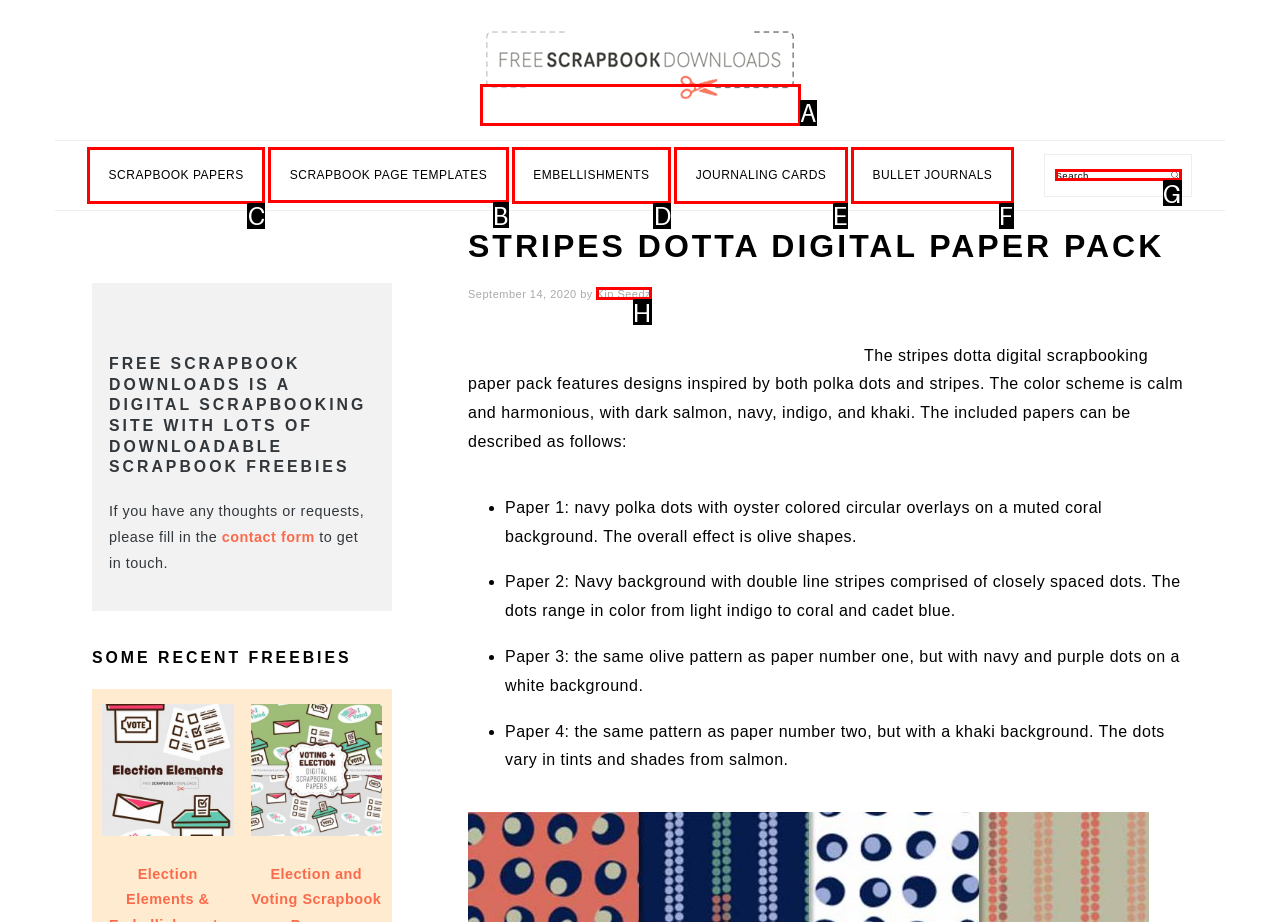Select the letter of the element you need to click to complete this task: Read the full story on Fast Company
Answer using the letter from the specified choices.

None